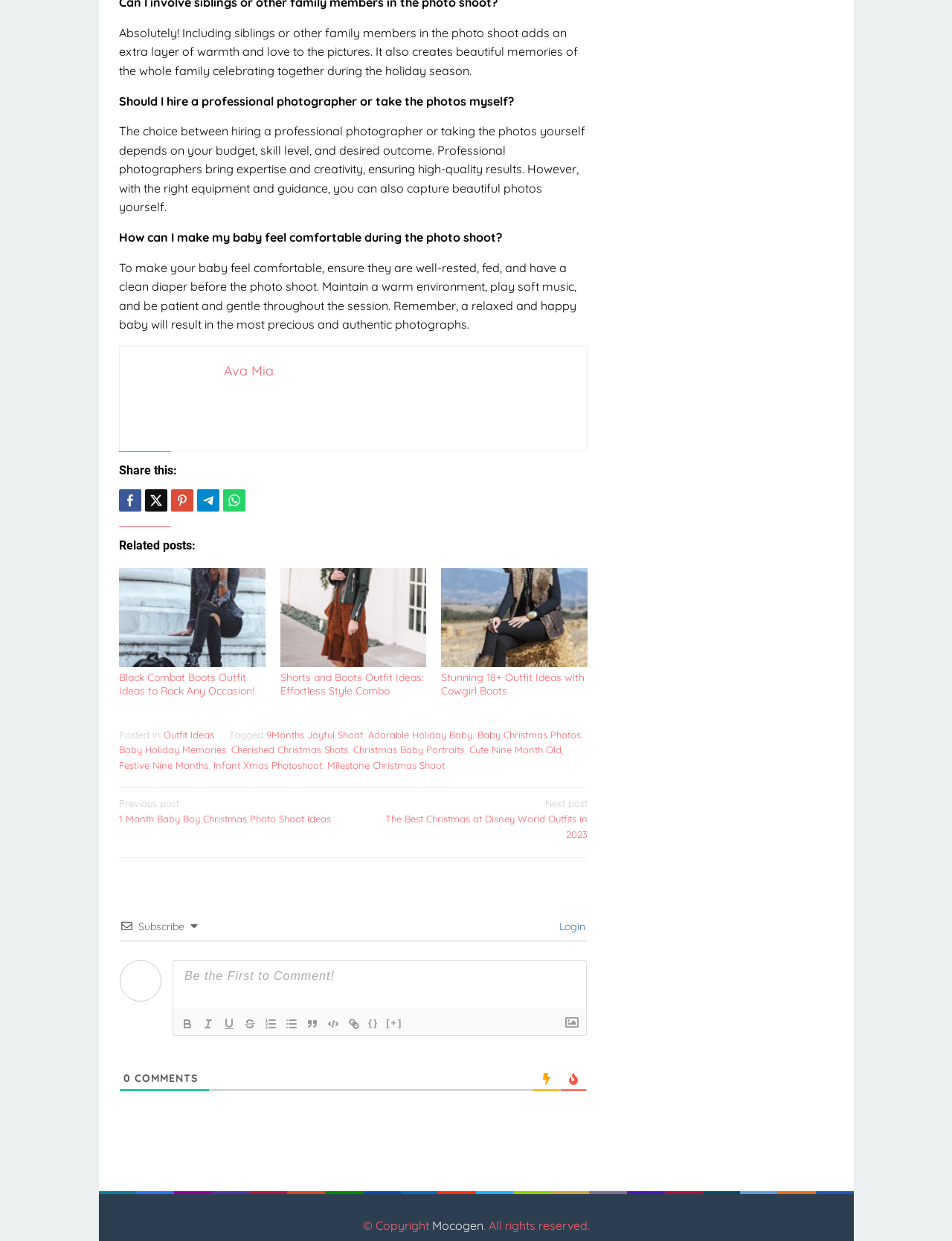Given the element description: "parent_node: {} title="Code Block"", predict the bounding box coordinates of this UI element. The coordinates must be four float numbers between 0 and 1, given as [left, top, right, bottom].

[0.339, 0.818, 0.361, 0.832]